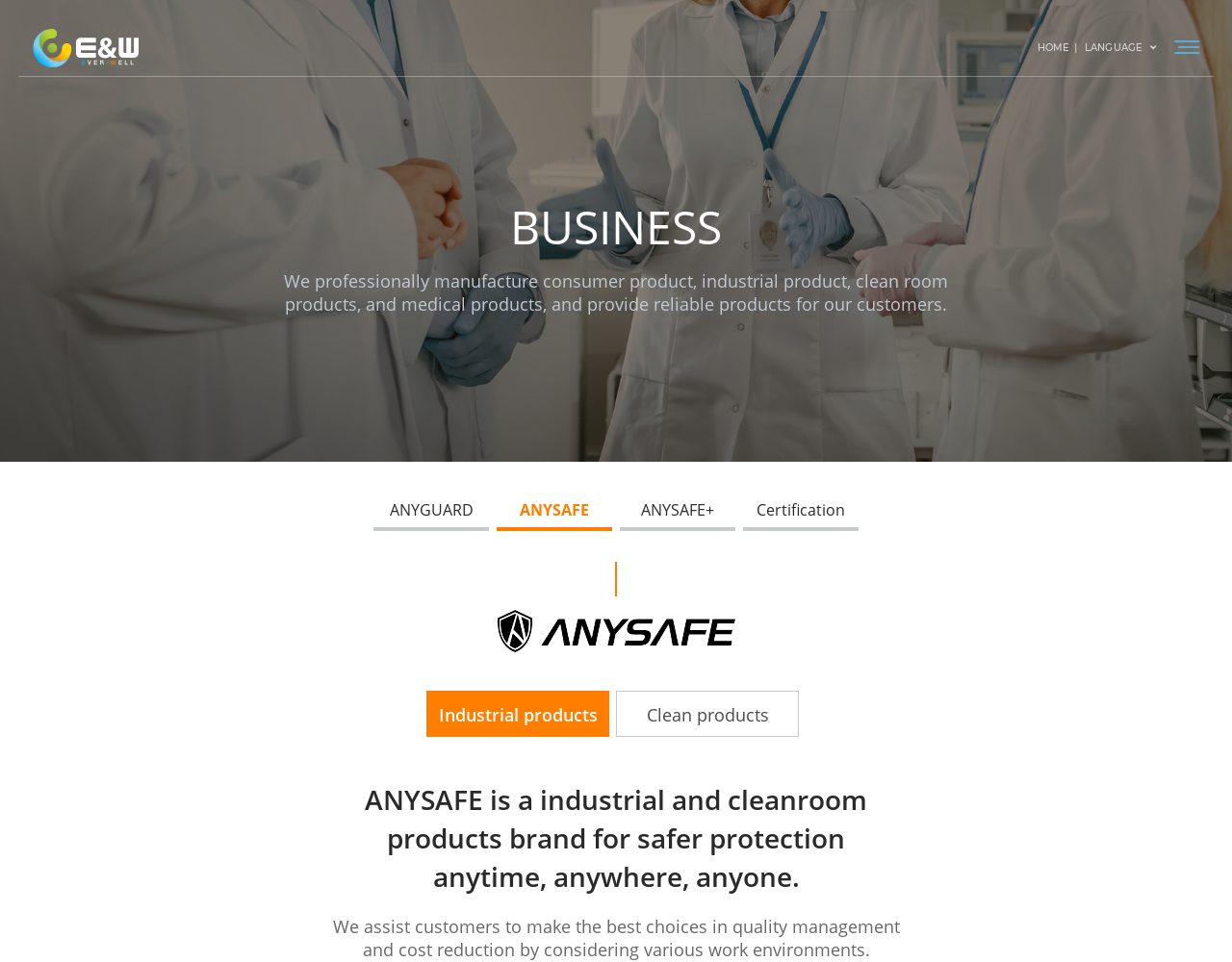Find the bounding box coordinates of the element to click in order to complete this instruction: "Click the button at the top right corner". The bounding box coordinates must be four float numbers between 0 and 1, denoted as [left, top, right, bottom].

[0.95, 0.035, 0.973, 0.065]